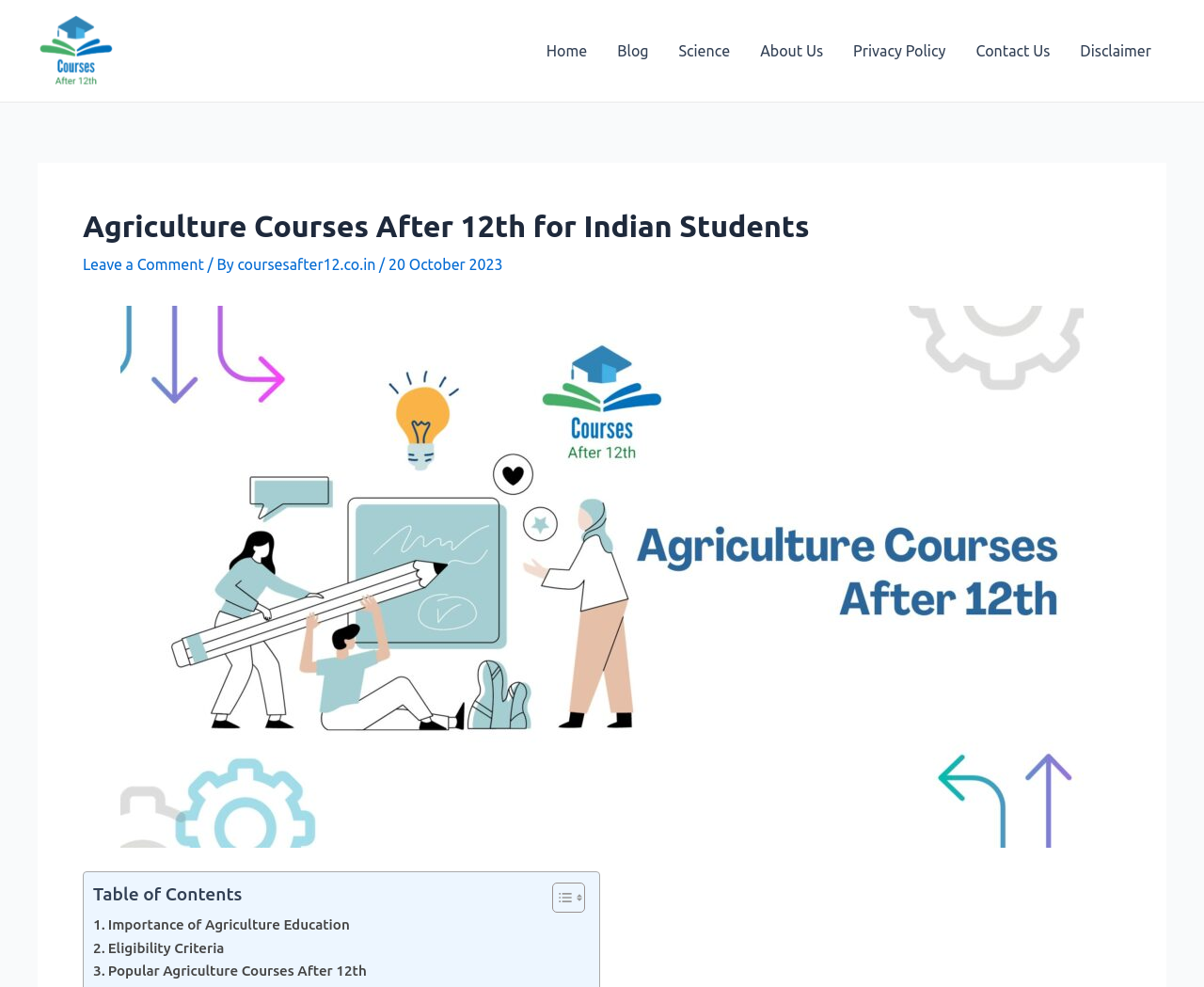What is the logo of the website?
Identify the answer in the screenshot and reply with a single word or phrase.

logo final